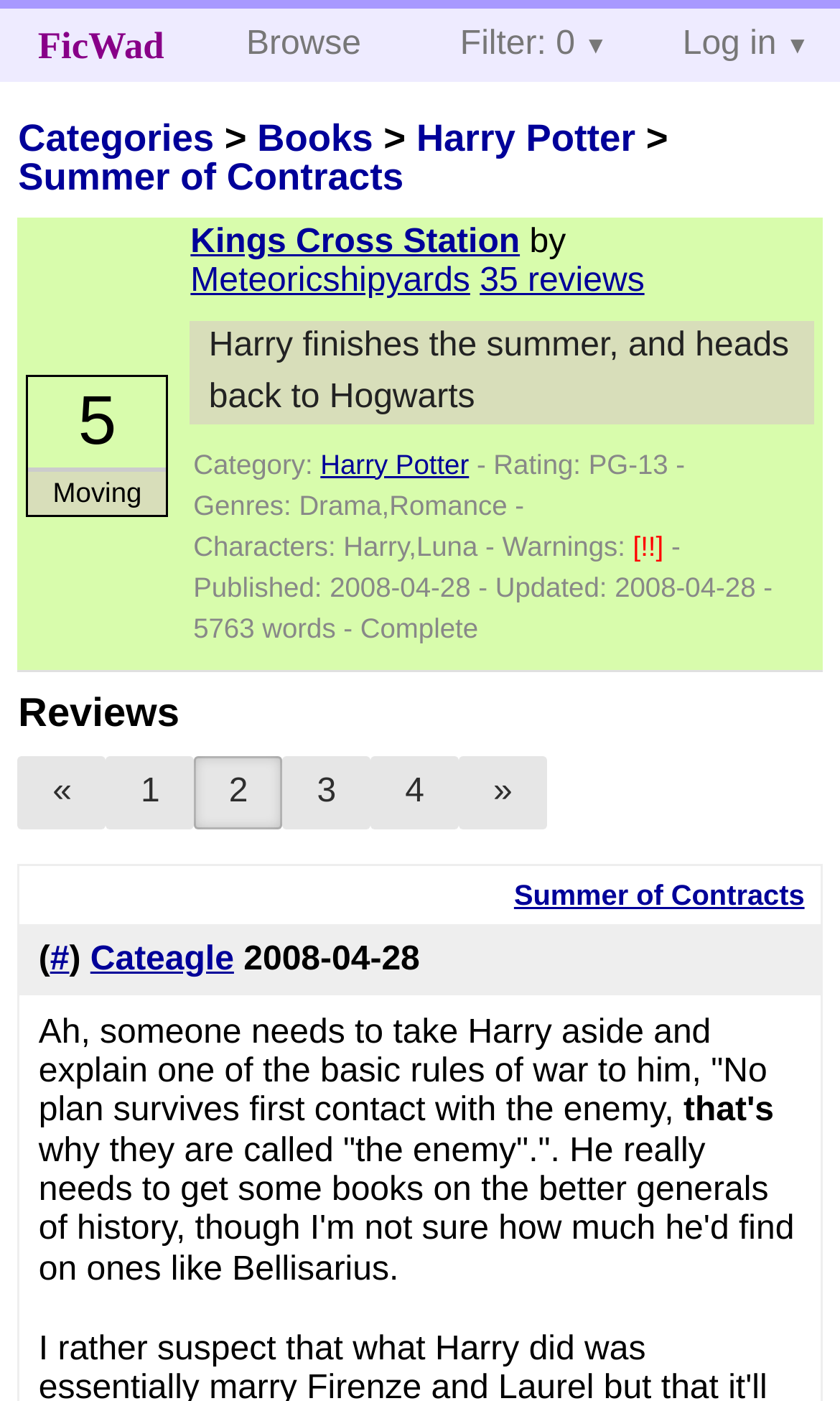When was the fan fiction last updated?
Analyze the image and provide a thorough answer to the question.

The last updated date of the fan fiction can be found in the text 'Updated: 2008-04-28T15:38:55+00:00' which is located below the heading 'Kings Cross Station'.